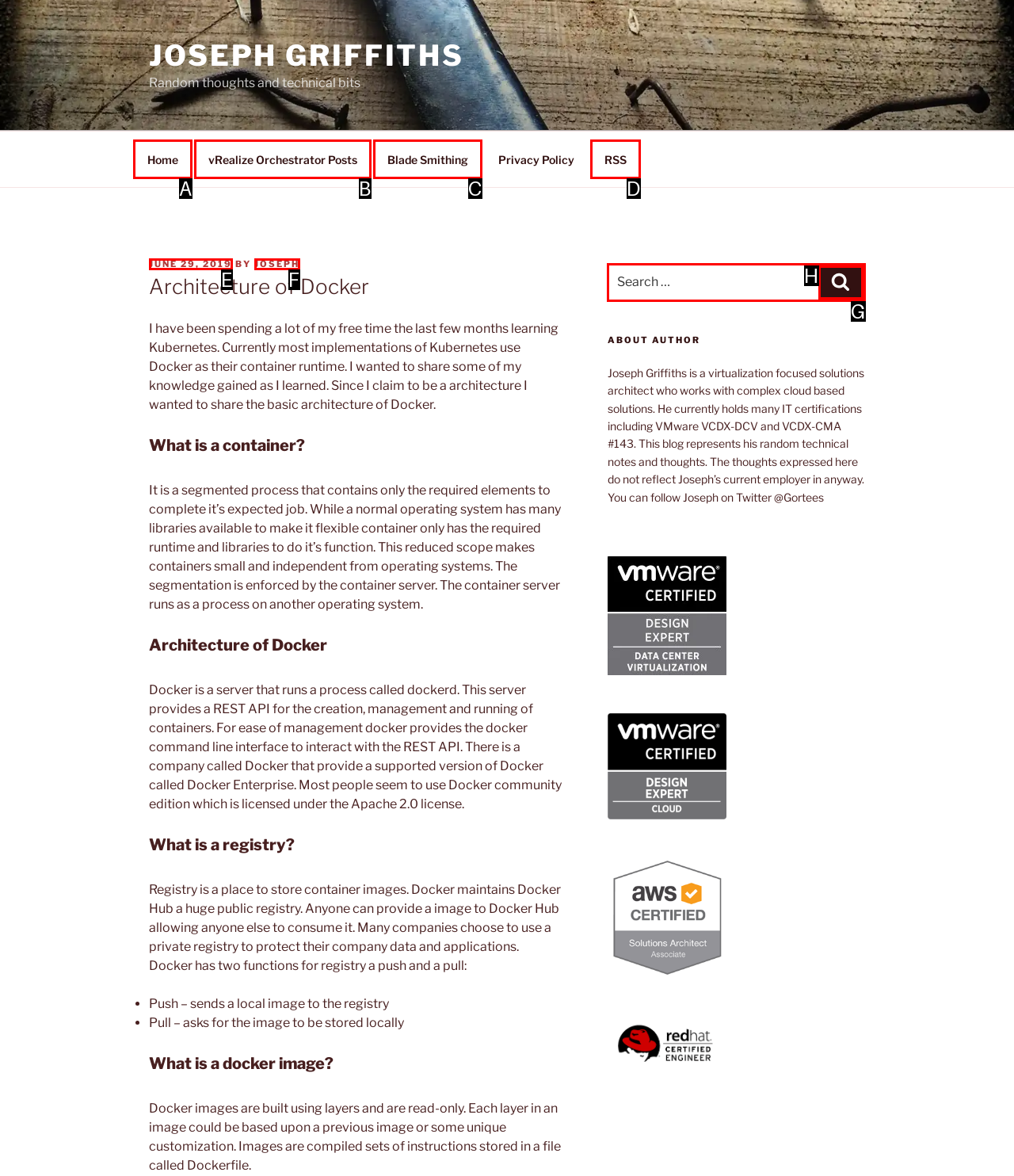From the description: June 29, 2019June 29, 2019, identify the option that best matches and reply with the letter of that option directly.

E